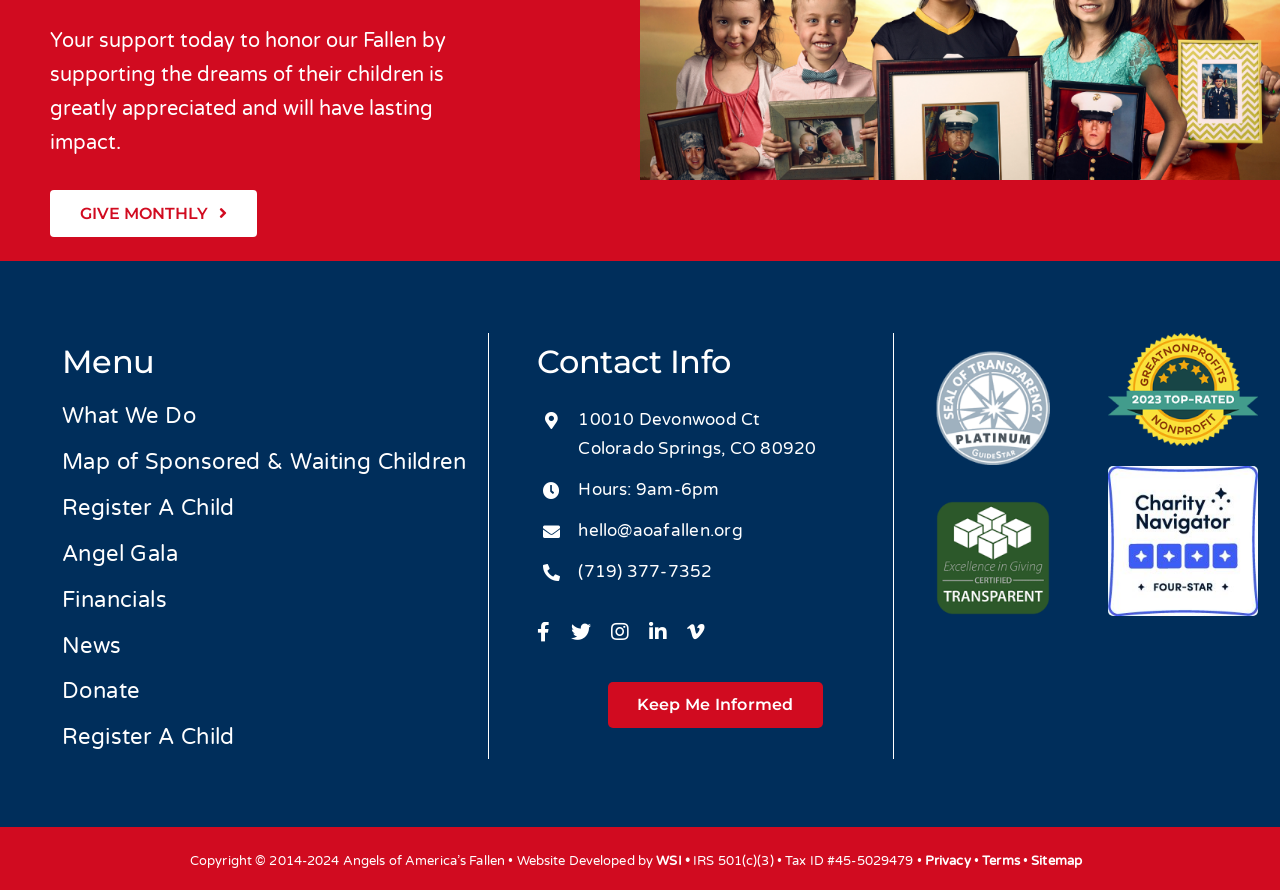Please answer the following question using a single word or phrase: What is the phone number to contact the organization?

(719) 377-7352